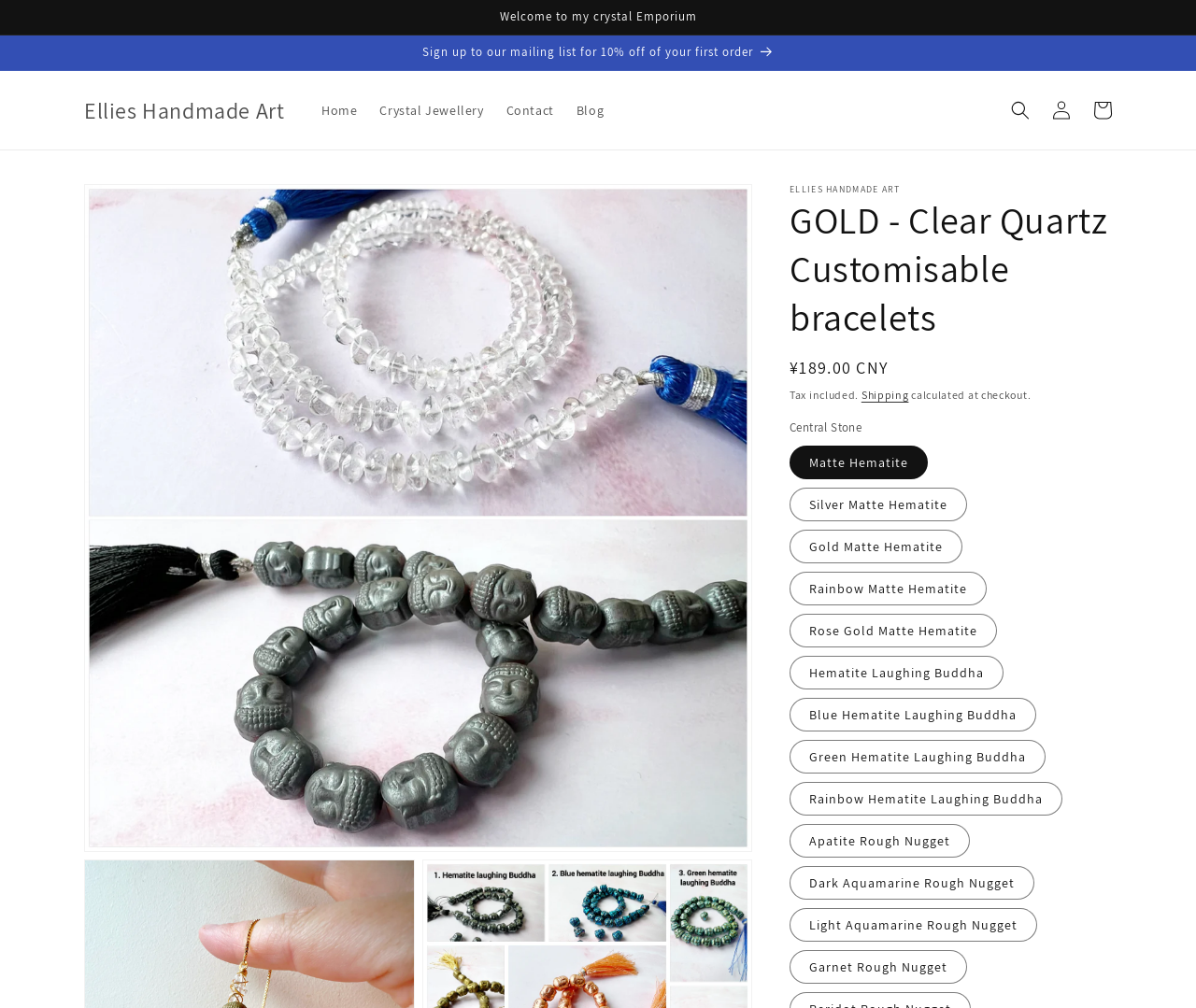Please identify the bounding box coordinates of the area I need to click to accomplish the following instruction: "Click on Prevailing Wage, Minimum Wage and Wage & Hour/Dismissal Rights".

None